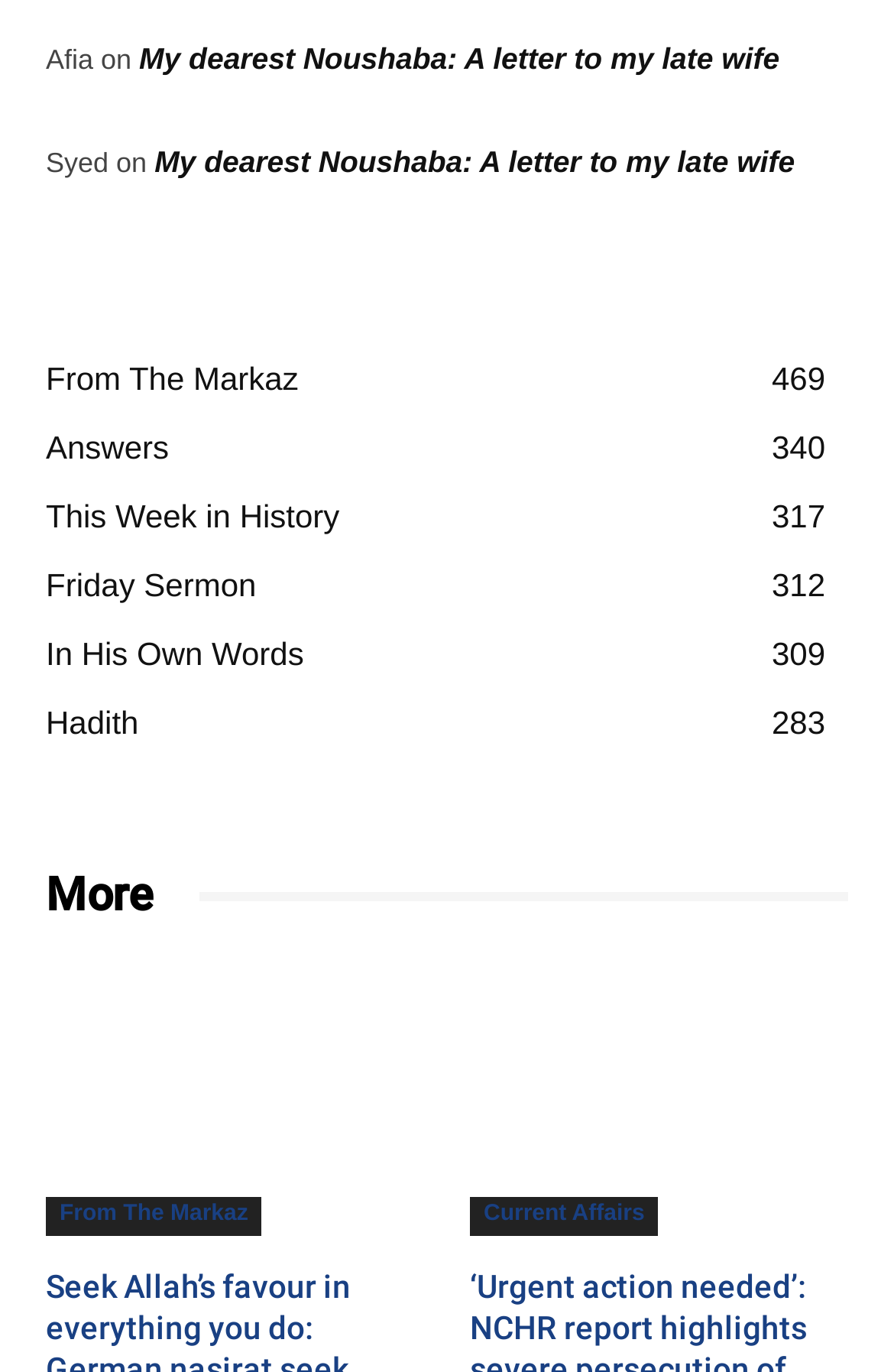How many links are there on the webpage?
Using the visual information from the image, give a one-word or short-phrase answer.

11